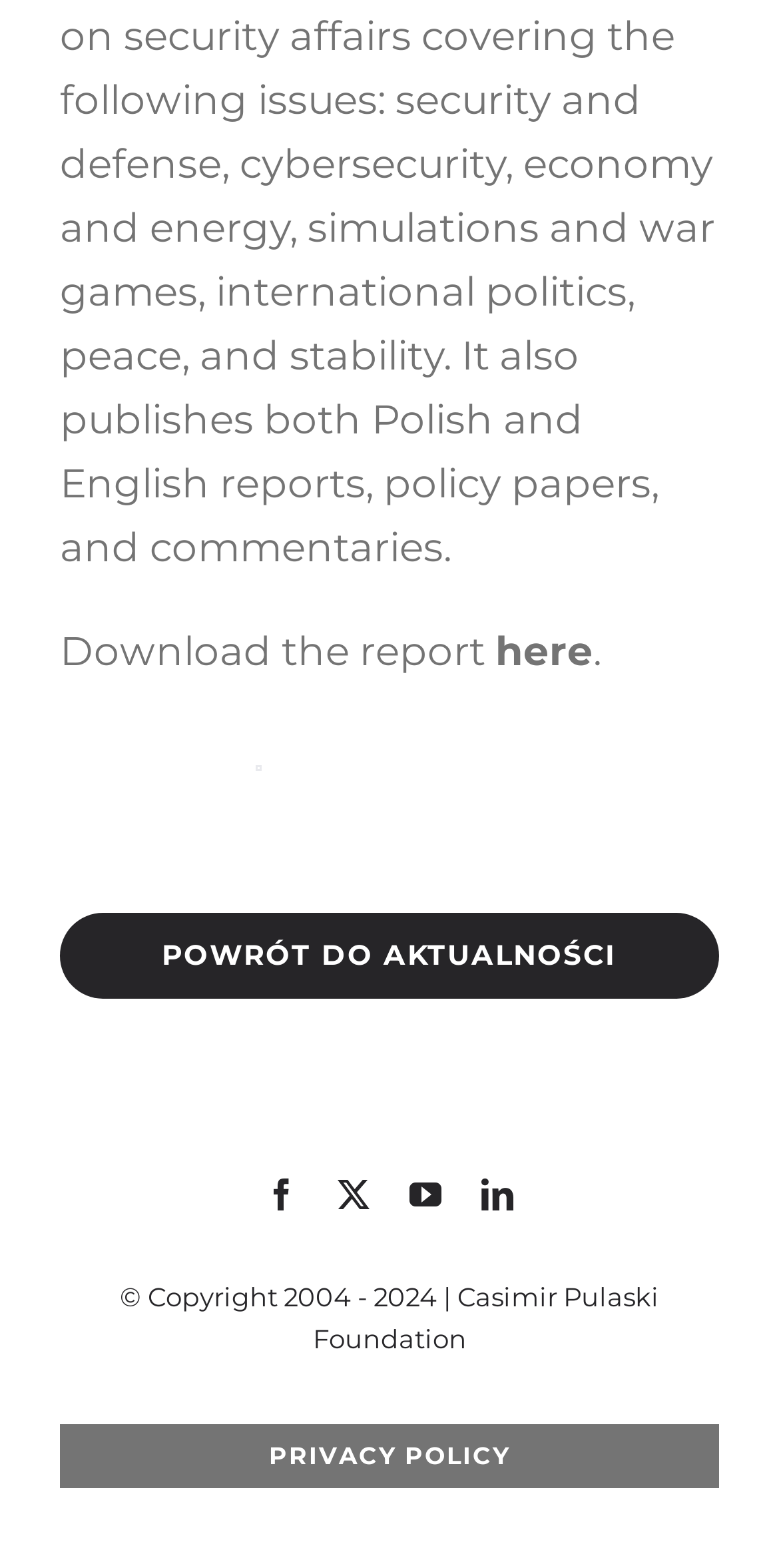What is the purpose of the 'here' link?
Provide a detailed and extensive answer to the question.

The 'here' link is located next to the 'Download the report' text, suggesting that it is a link to download the report.